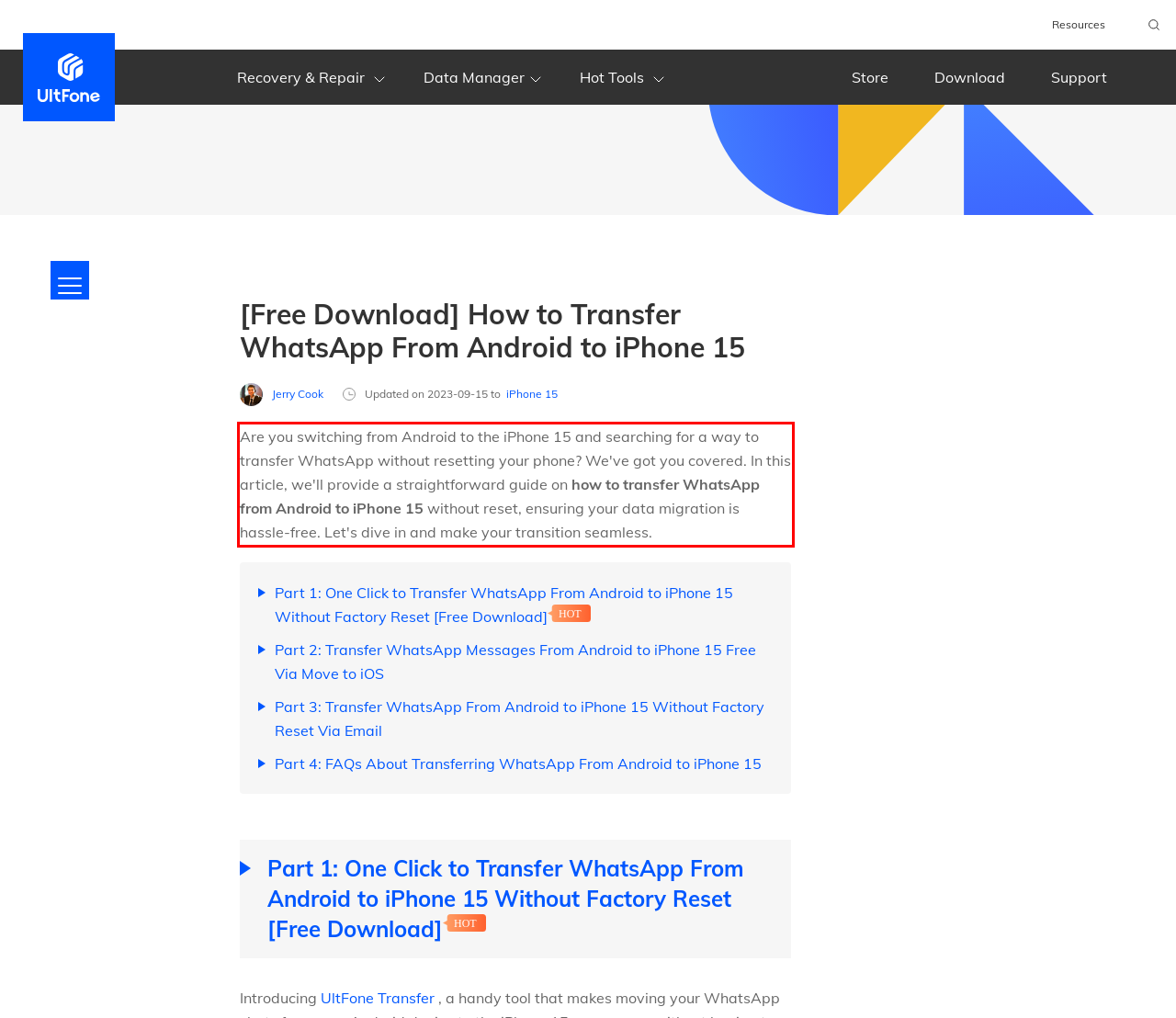Given a screenshot of a webpage containing a red rectangle bounding box, extract and provide the text content found within the red bounding box.

Are you switching from Android to the iPhone 15 and searching for a way to transfer WhatsApp without resetting your phone? We've got you covered. In this article, we'll provide a straightforward guide on how to transfer WhatsApp from Android to iPhone 15 without reset, ensuring your data migration is hassle-free. Let's dive in and make your transition seamless.